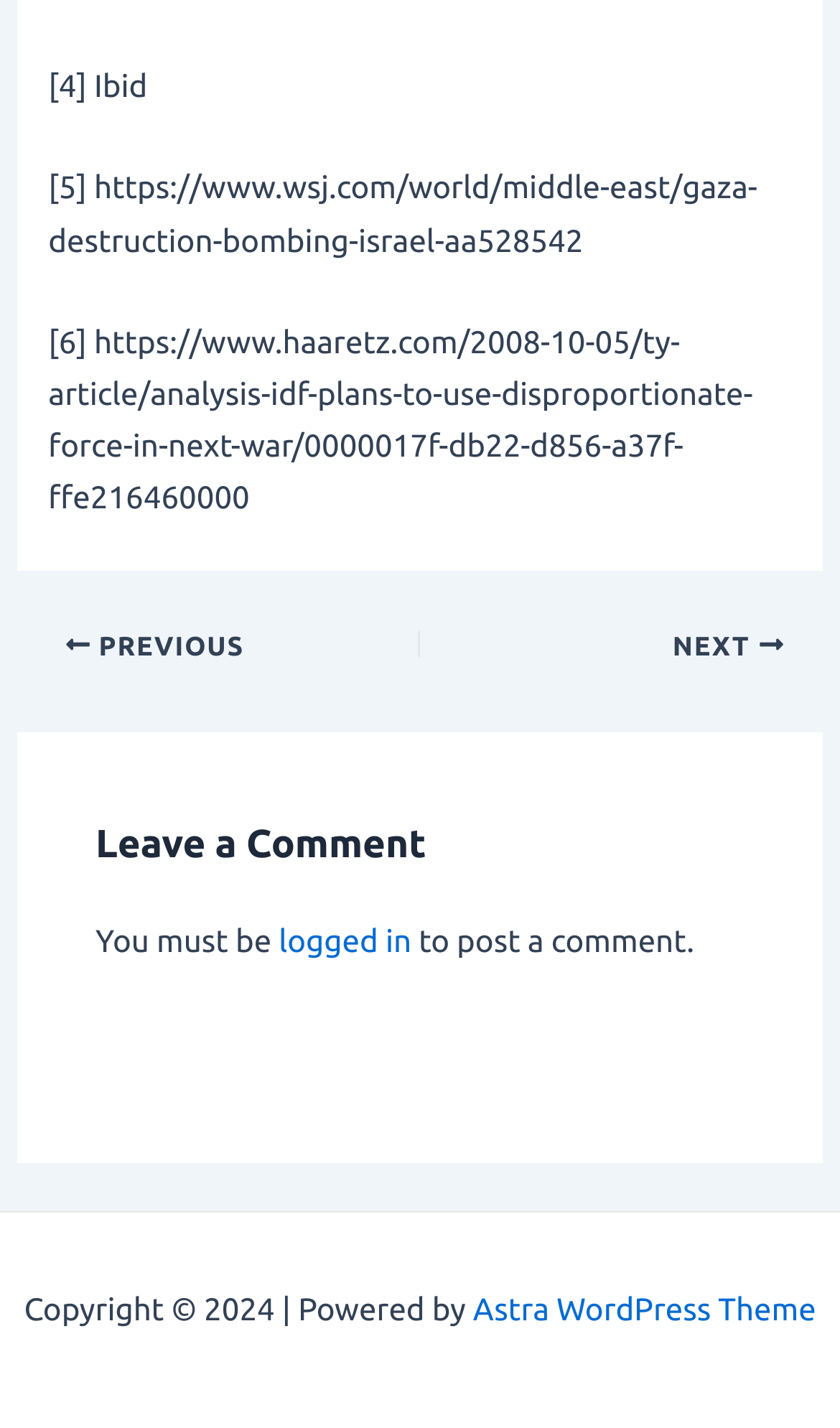Refer to the screenshot and give an in-depth answer to this question: What is required to post a comment?

I saw a section with the heading 'Leave a Comment' and below it, a text that says 'You must be logged in to post a comment'.